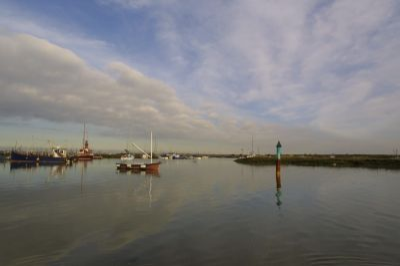What is the purpose of the green marker buoy?
Answer briefly with a single word or phrase based on the image.

Guiding vessels safely